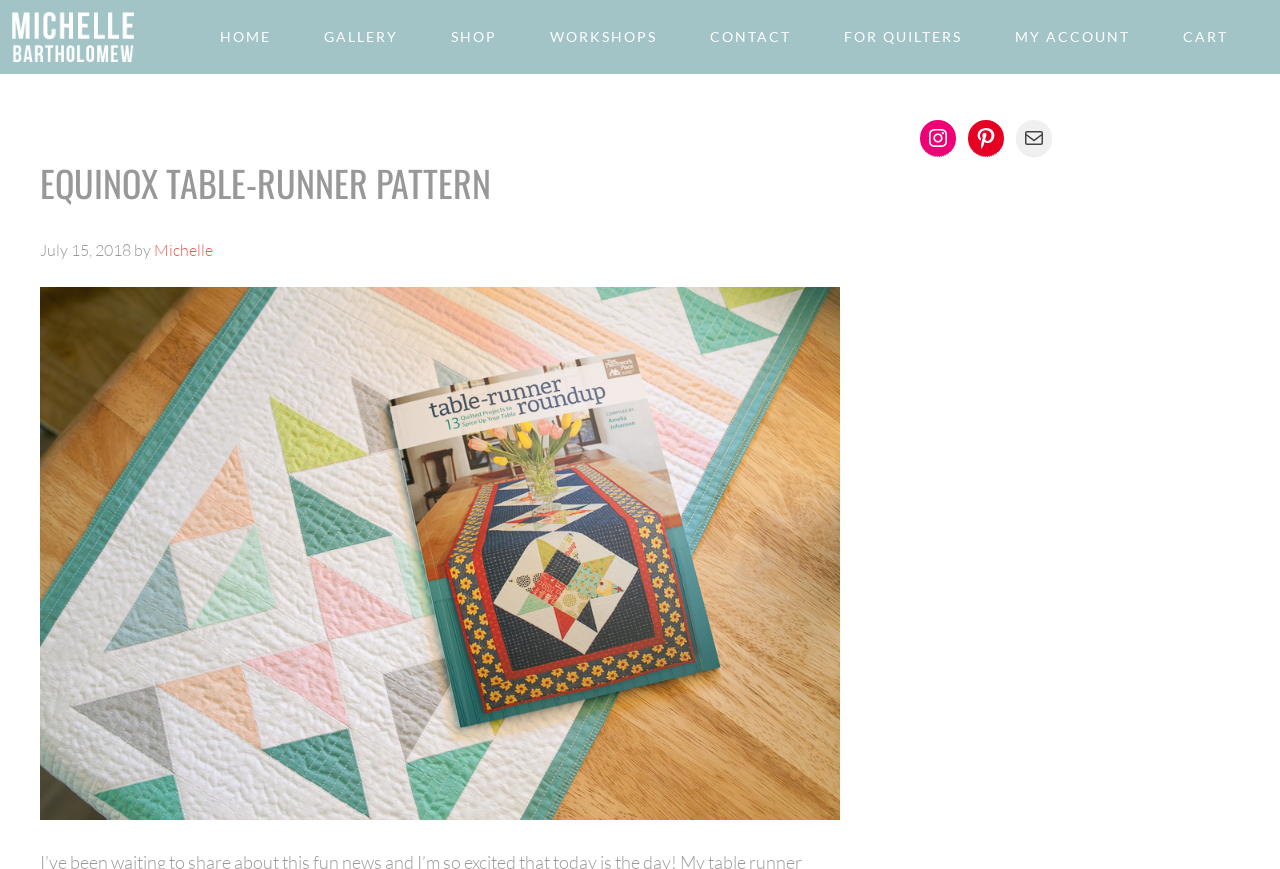Pinpoint the bounding box coordinates of the element you need to click to execute the following instruction: "view gallery". The bounding box should be represented by four float numbers between 0 and 1, in the format [left, top, right, bottom].

[0.234, 0.0, 0.329, 0.085]